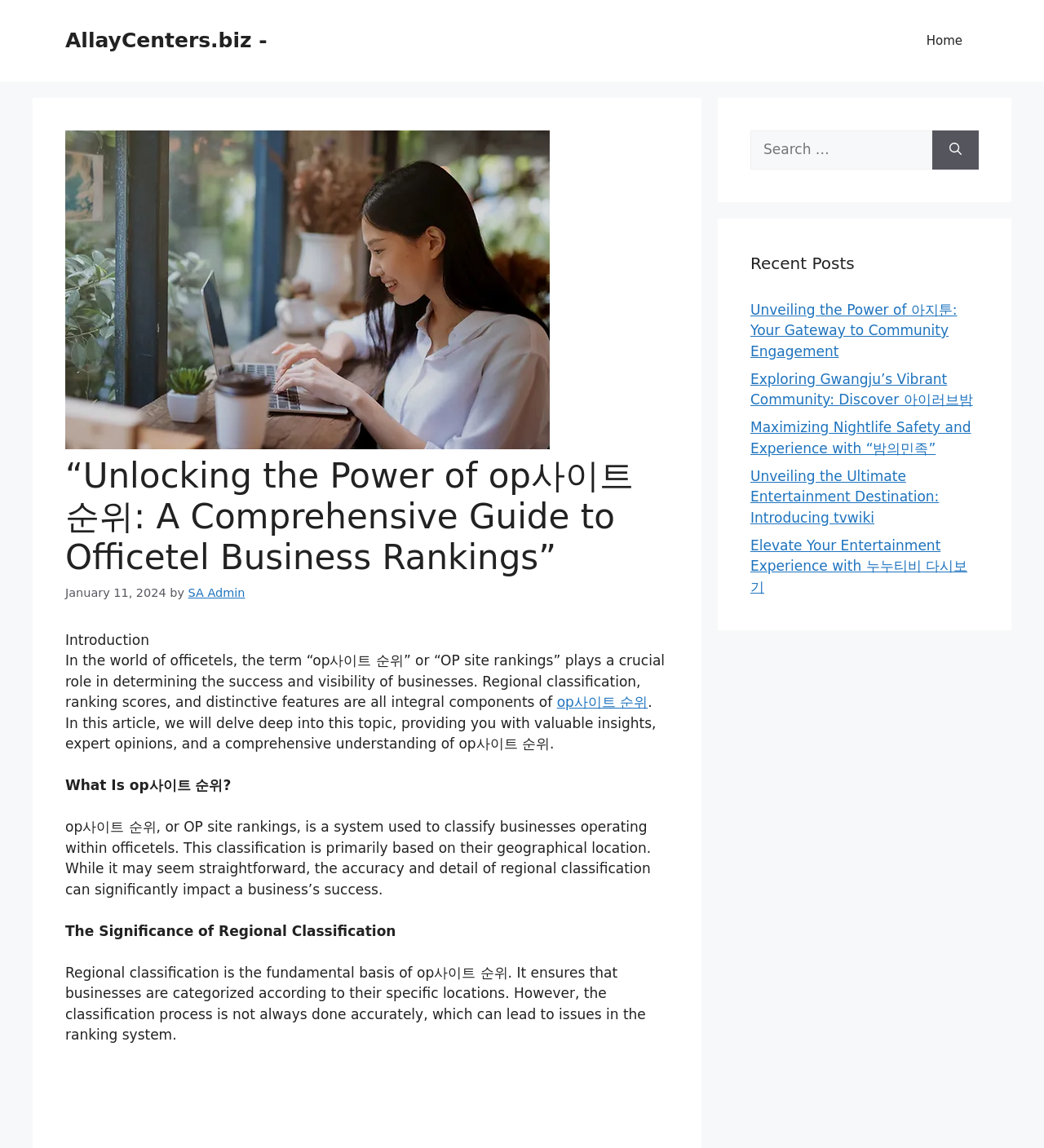Based on the element description: "parent_node: Search for: aria-label="Search"", identify the bounding box coordinates for this UI element. The coordinates must be four float numbers between 0 and 1, listed as [left, top, right, bottom].

[0.893, 0.114, 0.938, 0.147]